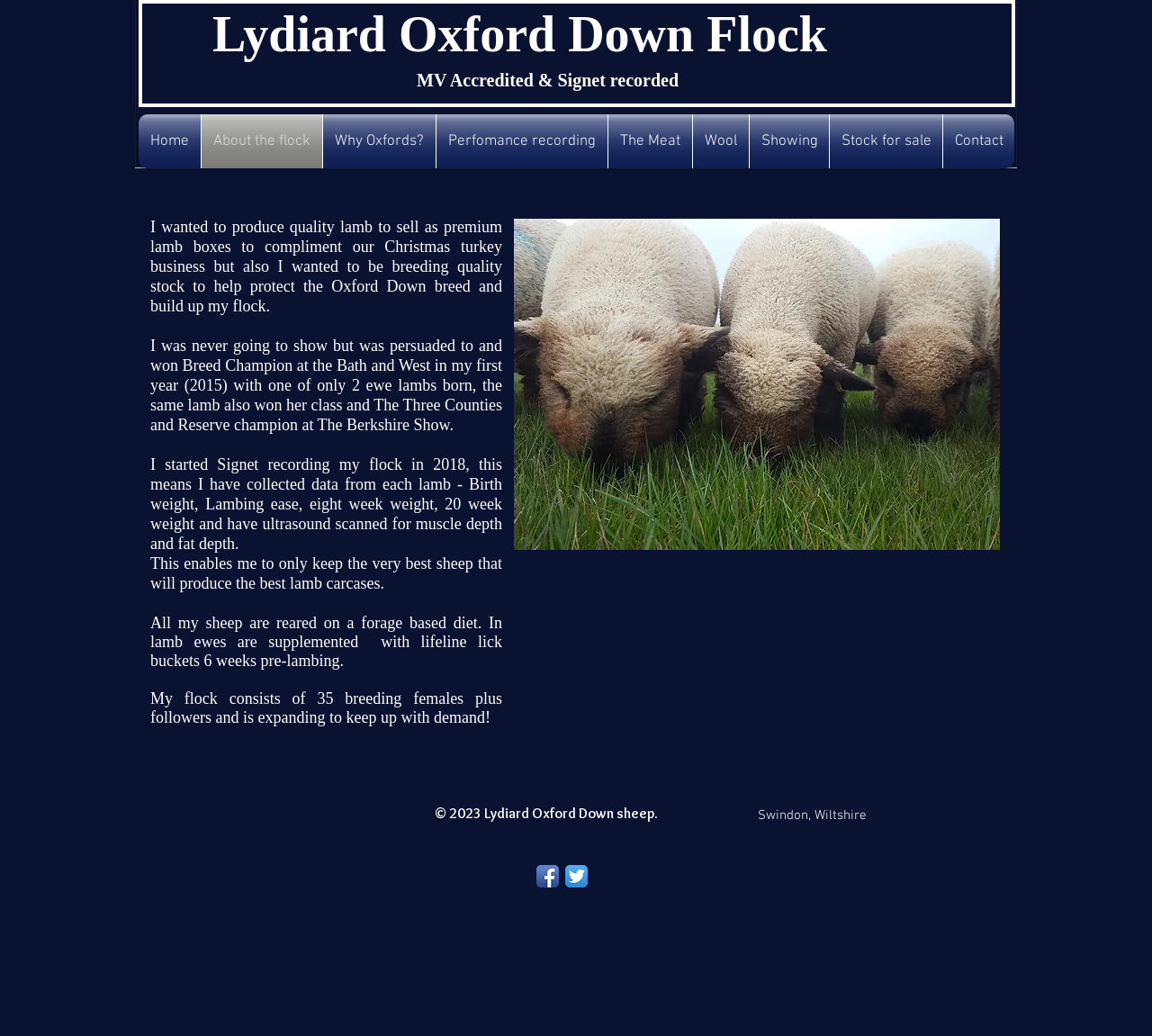What is the location of the flock? Analyze the screenshot and reply with just one word or a short phrase.

Swindon, Wiltshire